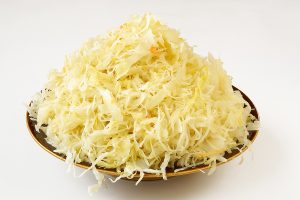Why is sauerkraut a good option for children?
Deliver a detailed and extensive answer to the question.

The caption suggests that sauerkraut provides a unique taste experience for children, which can help expand their palates beyond typical sweet or salty flavors, making it a good option for parents looking to diversify their child's diet.